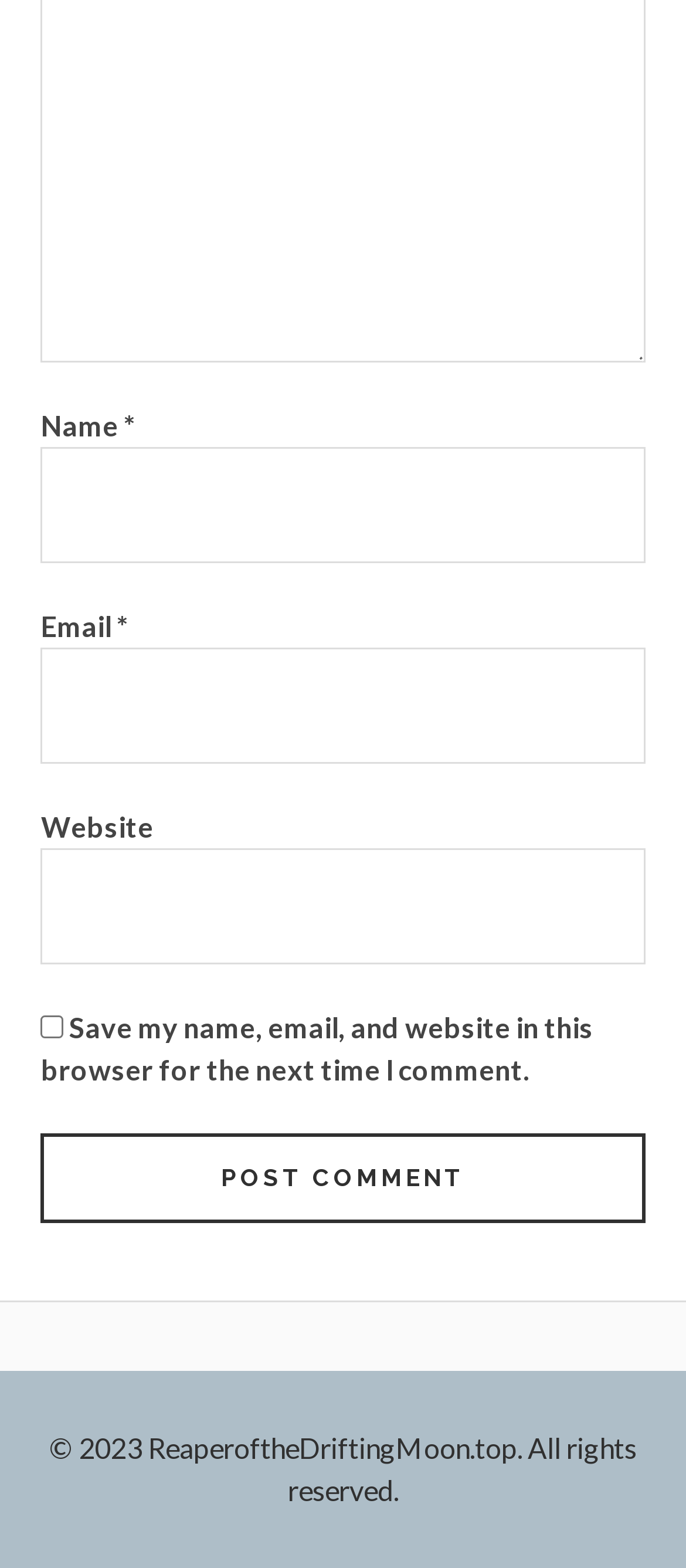What is the copyright information at the bottom of the page?
Based on the screenshot, provide a one-word or short-phrase response.

2023 ReaperoftheDriftingMoon.top